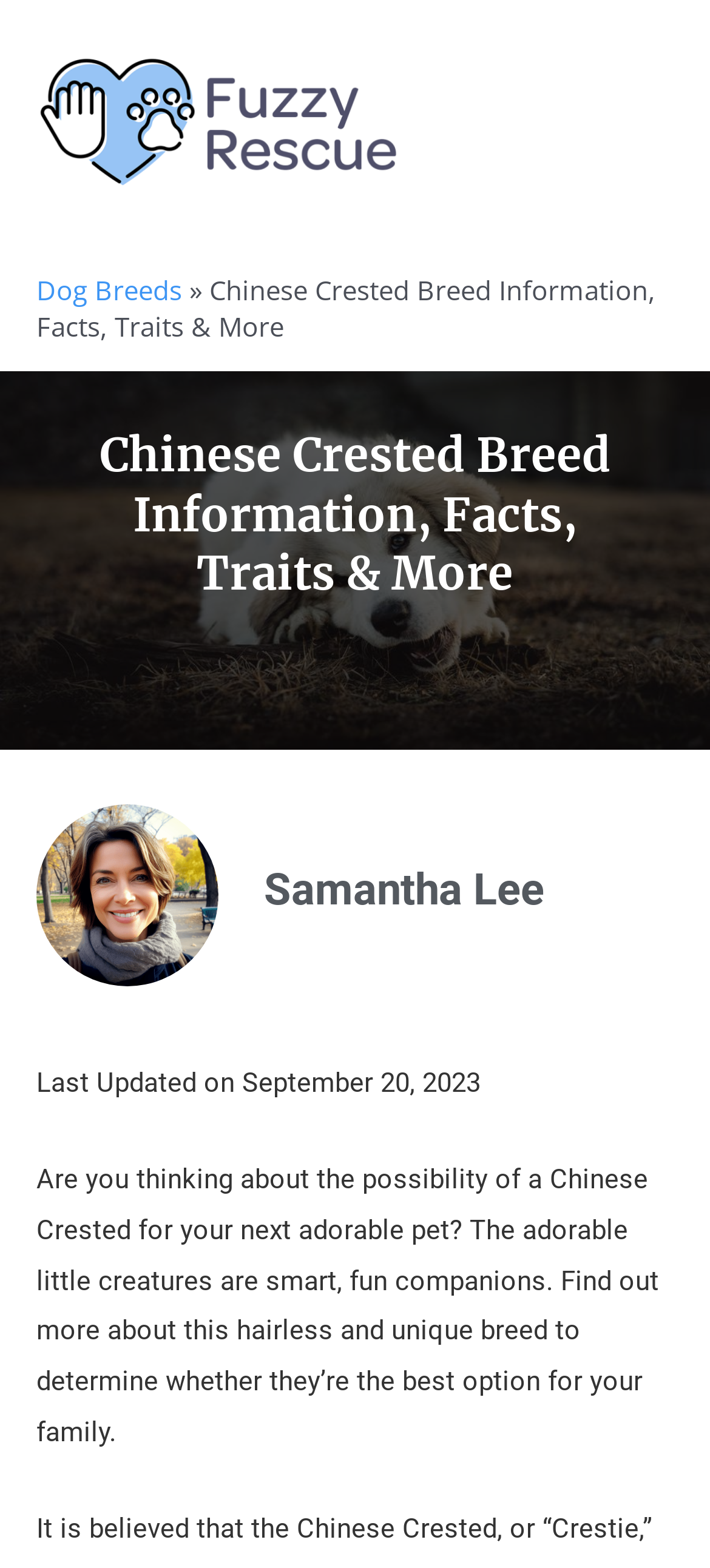What is the name of the breed being discussed?
Based on the screenshot, provide your answer in one word or phrase.

Chinese Crested